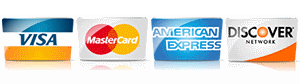Explain in detail what you see in the image.

The image features a lineup of widely recognized credit card logos, showcasing the brands accepted for transactions. From left to right, the logos prominently display VISA, MasterCard, American Express, and Discover. This visual communicates the various payment options available to customers, emphasizing the establishment's commitment to convenience and accessibility in financial transactions. The clean and professional design of the logos further reinforces trust and reliability in the services offered.